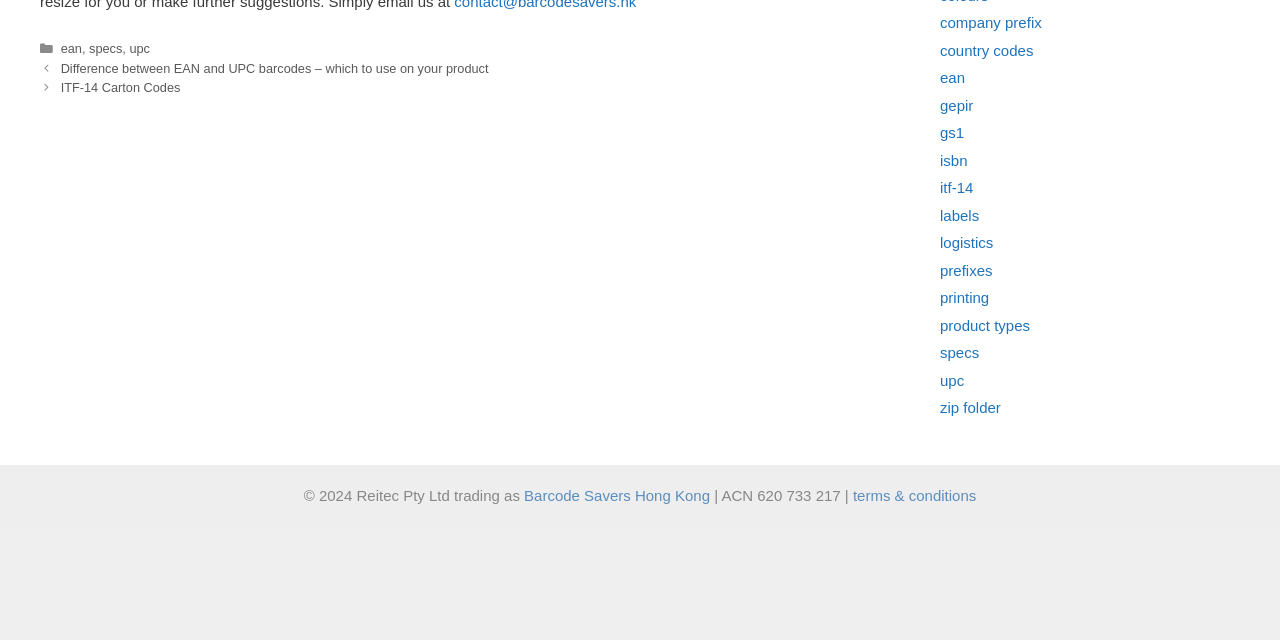For the following element description, predict the bounding box coordinates in the format (top-left x, top-left y, bottom-right x, bottom-right y). All values should be floating point numbers between 0 and 1. Description: terms & conditions

[0.666, 0.761, 0.763, 0.787]